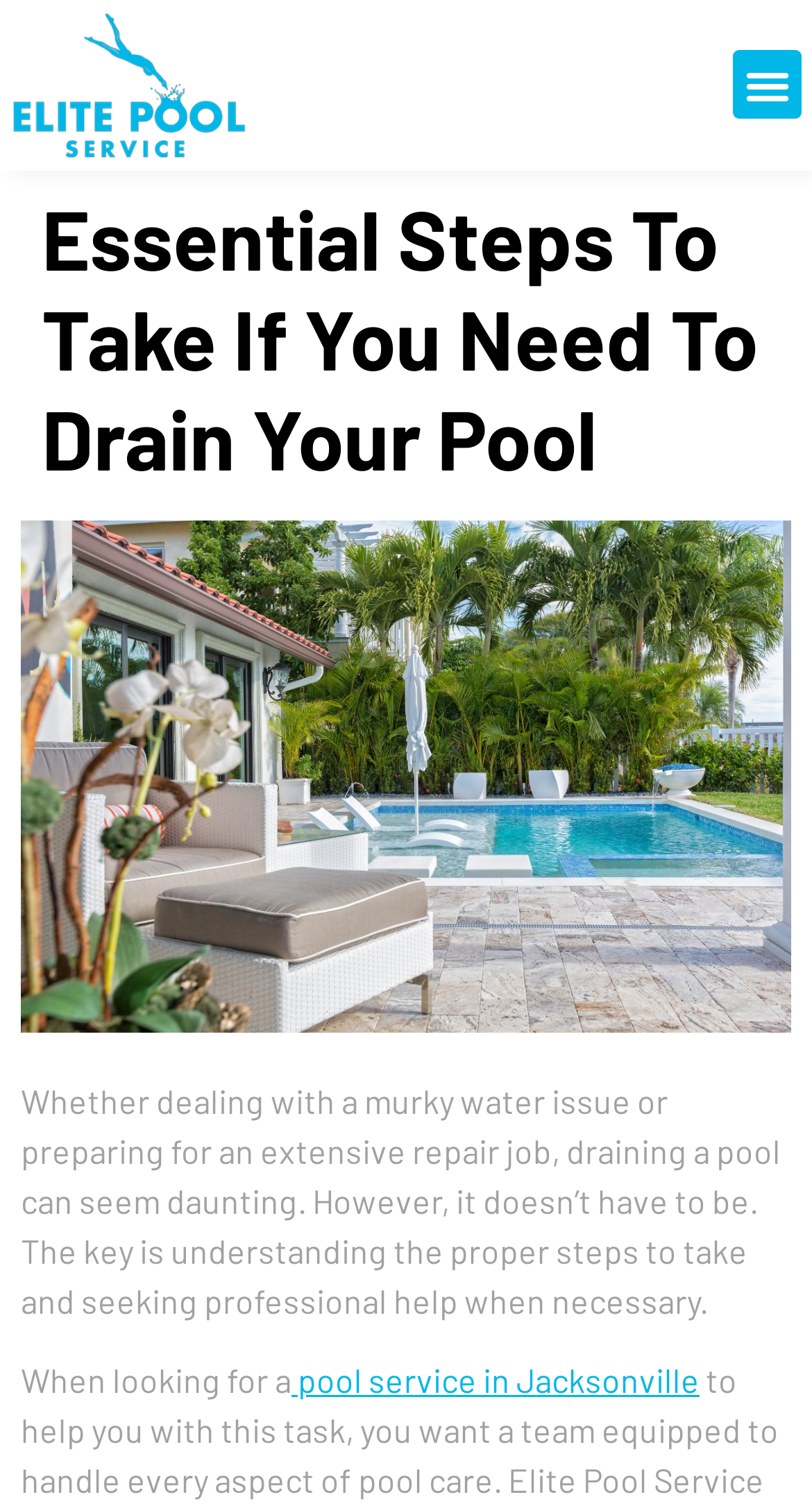Provide a short answer using a single word or phrase for the following question: 
Where is the pool service located?

Jacksonville